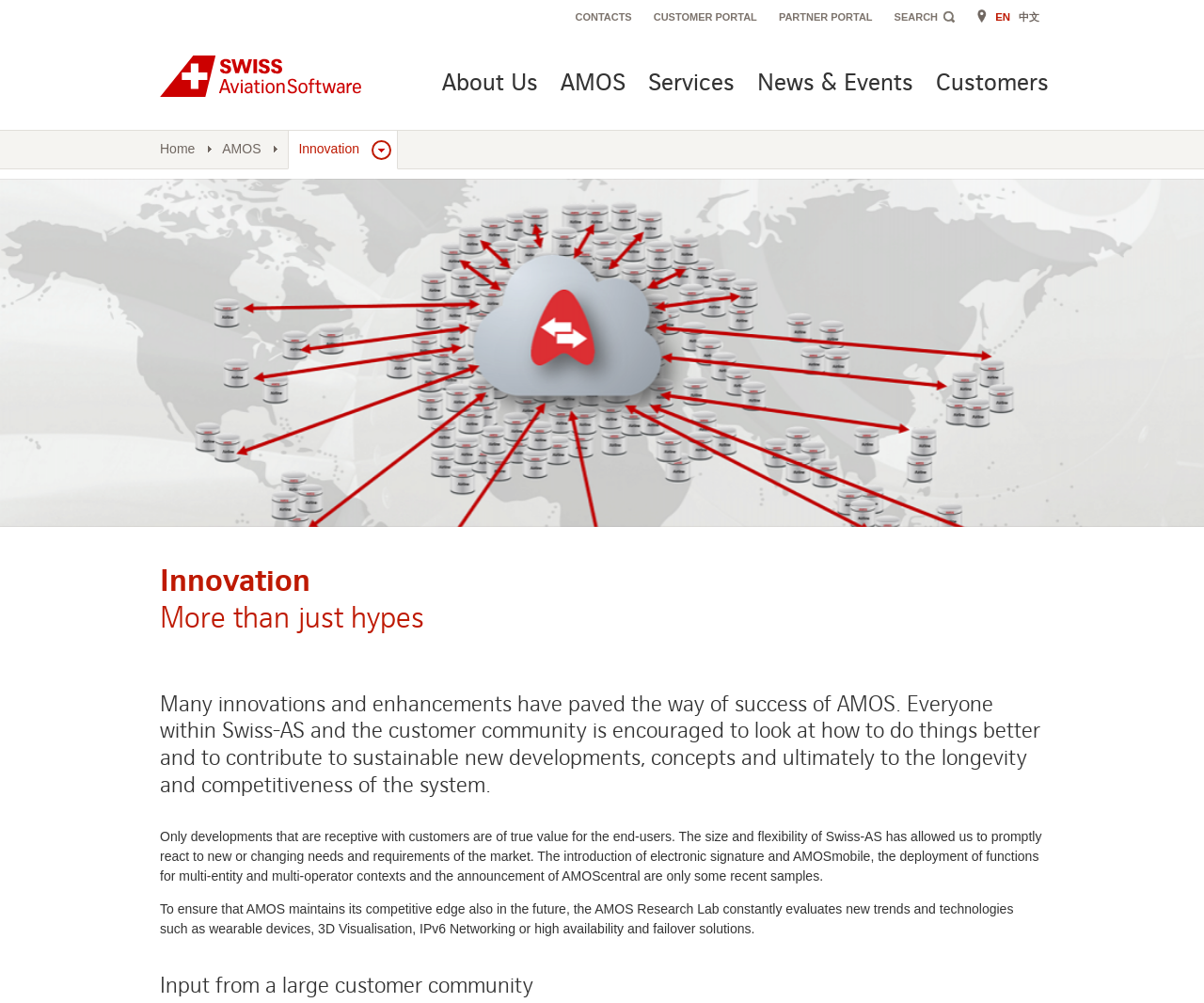Provide a short, one-word or phrase answer to the question below:
What is the benefit of Swiss-AS's size and flexibility?

Prompt reaction to new or changing needs